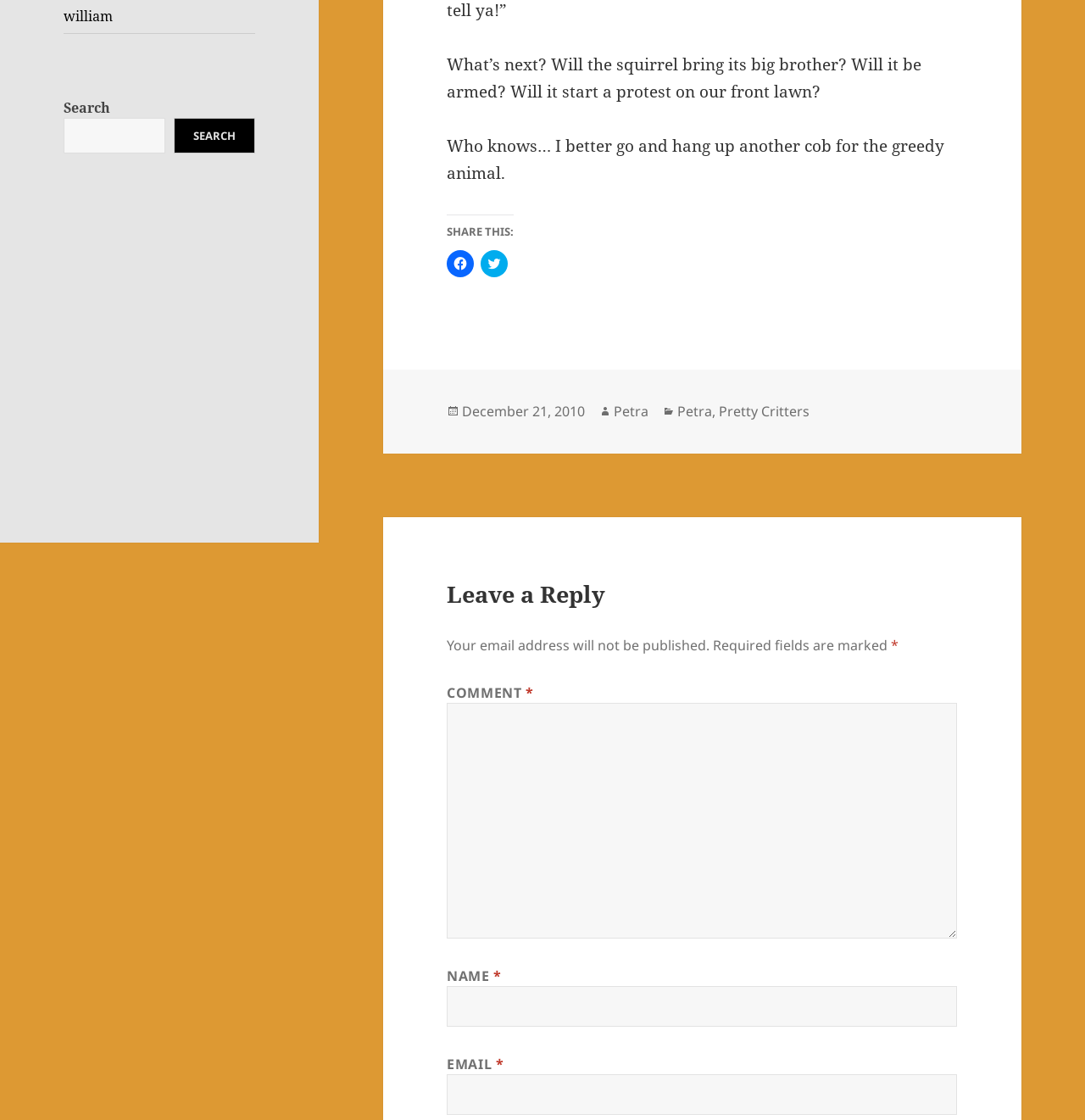Identify the bounding box for the given UI element using the description provided. Coordinates should be in the format (top-left x, top-left y, bottom-right x, bottom-right y) and must be between 0 and 1. Here is the description: Pretty Critters

[0.663, 0.359, 0.746, 0.376]